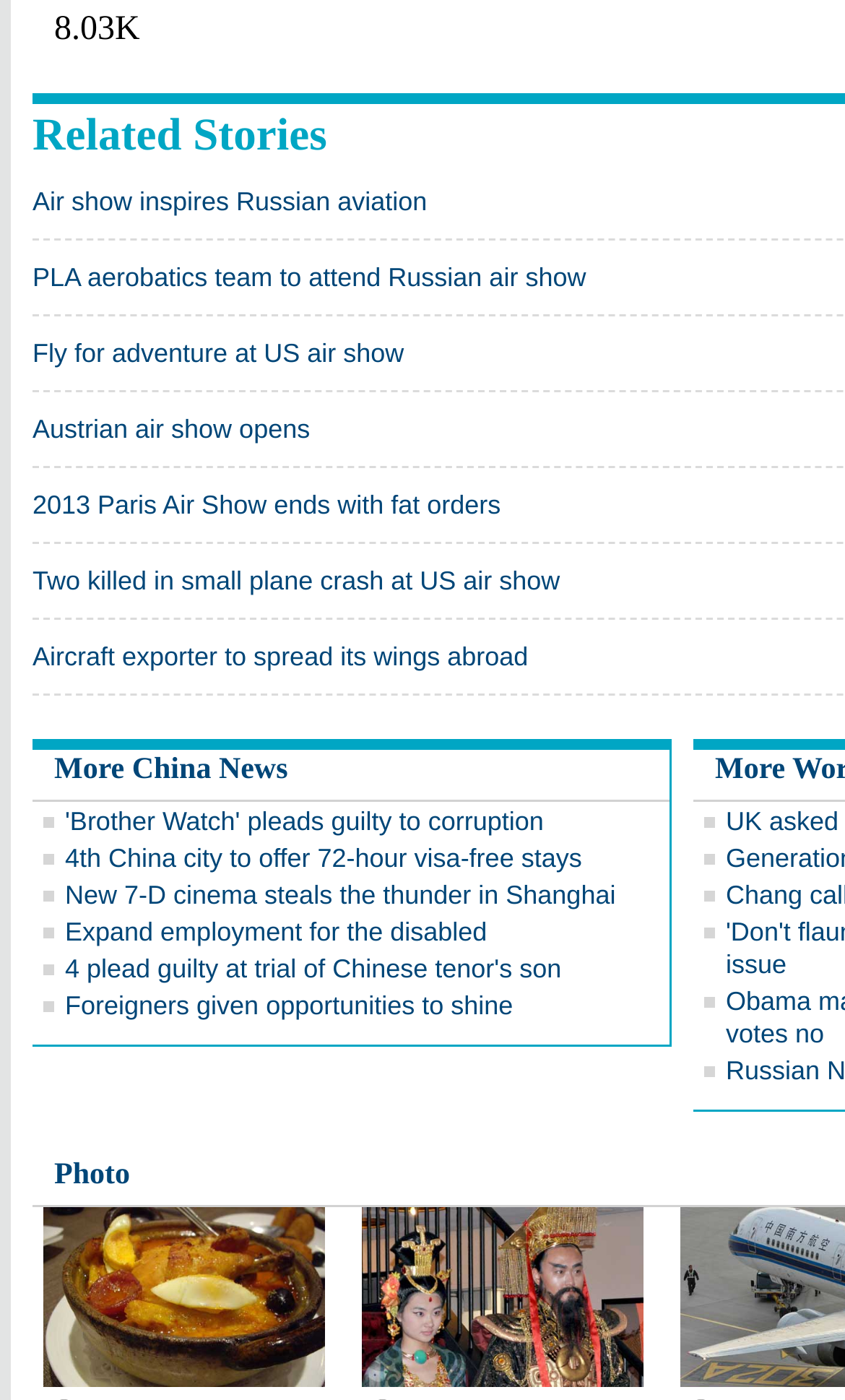Please determine the bounding box coordinates of the section I need to click to accomplish this instruction: "Read more about 'Air show inspires Russian aviation'".

[0.038, 0.133, 0.505, 0.155]